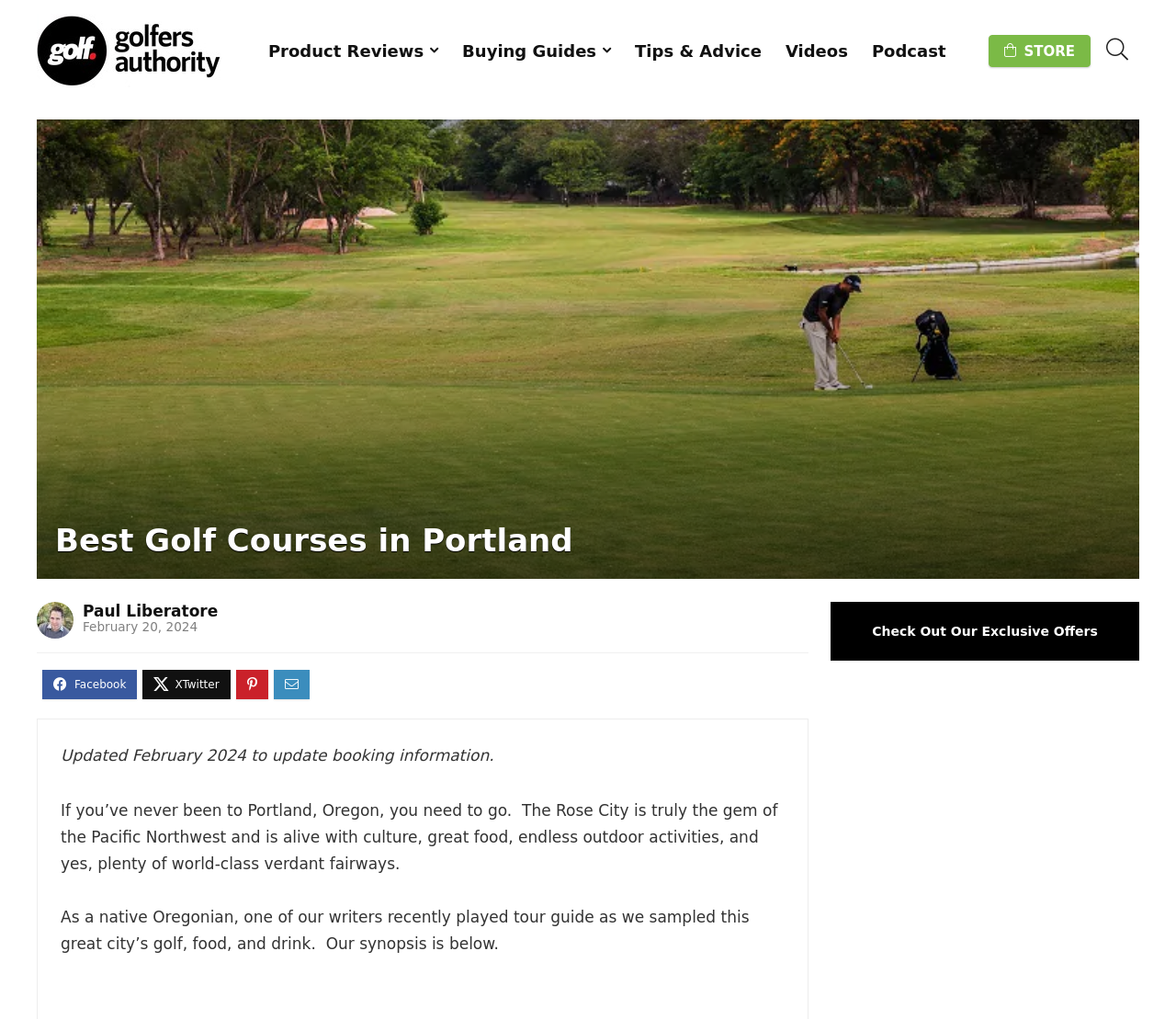What is the date of the article?
Please respond to the question thoroughly and include all relevant details.

The date of the article is mentioned in the section below the main heading 'Best Golf Courses in Portland'. The static text 'February 20, 2024' indicates the date of the article.